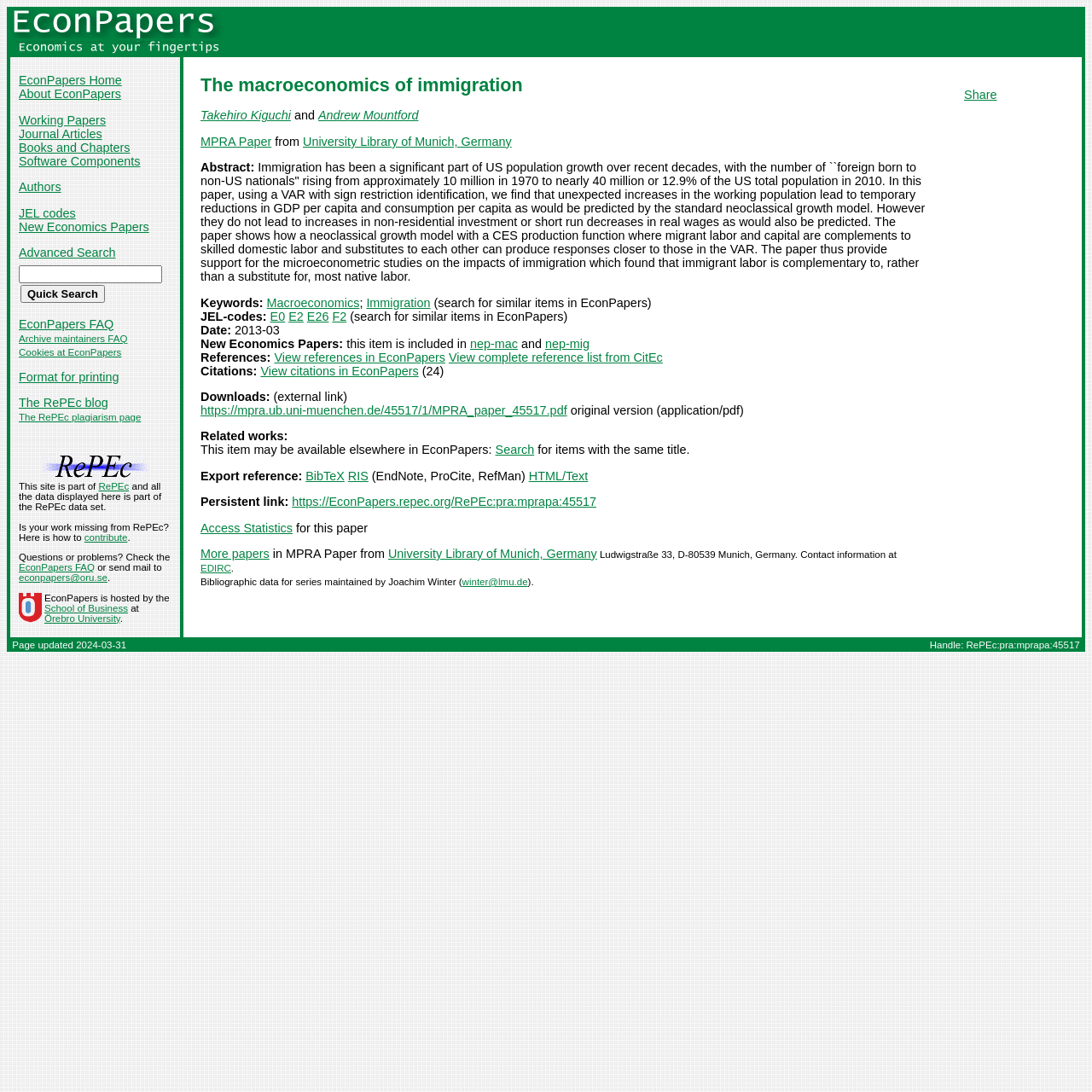Pinpoint the bounding box coordinates of the area that should be clicked to complete the following instruction: "View references in EconPapers". The coordinates must be given as four float numbers between 0 and 1, i.e., [left, top, right, bottom].

[0.251, 0.321, 0.408, 0.333]